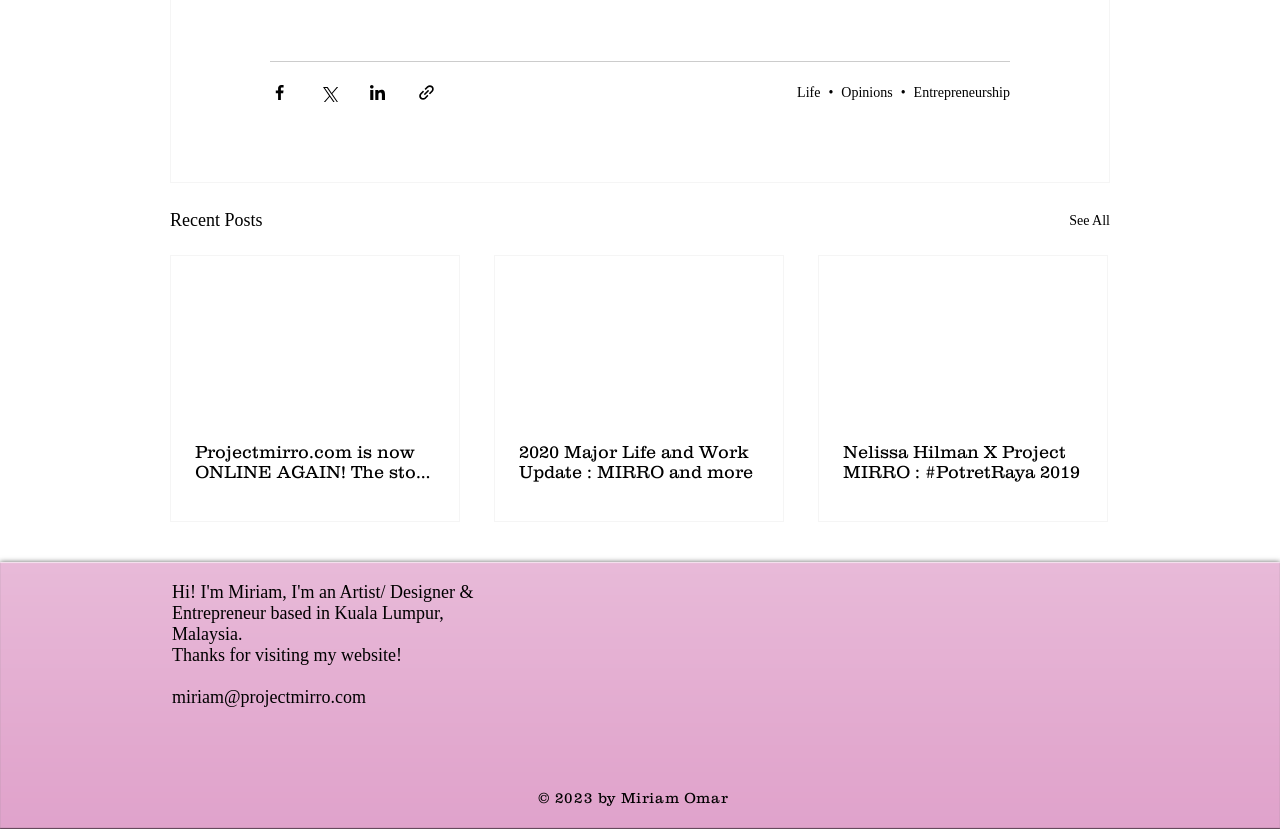Identify the bounding box coordinates for the UI element described as follows: "aria-label="Pinterest"". Ensure the coordinates are four float numbers between 0 and 1, formatted as [left, top, right, bottom].

[0.83, 0.702, 0.861, 0.749]